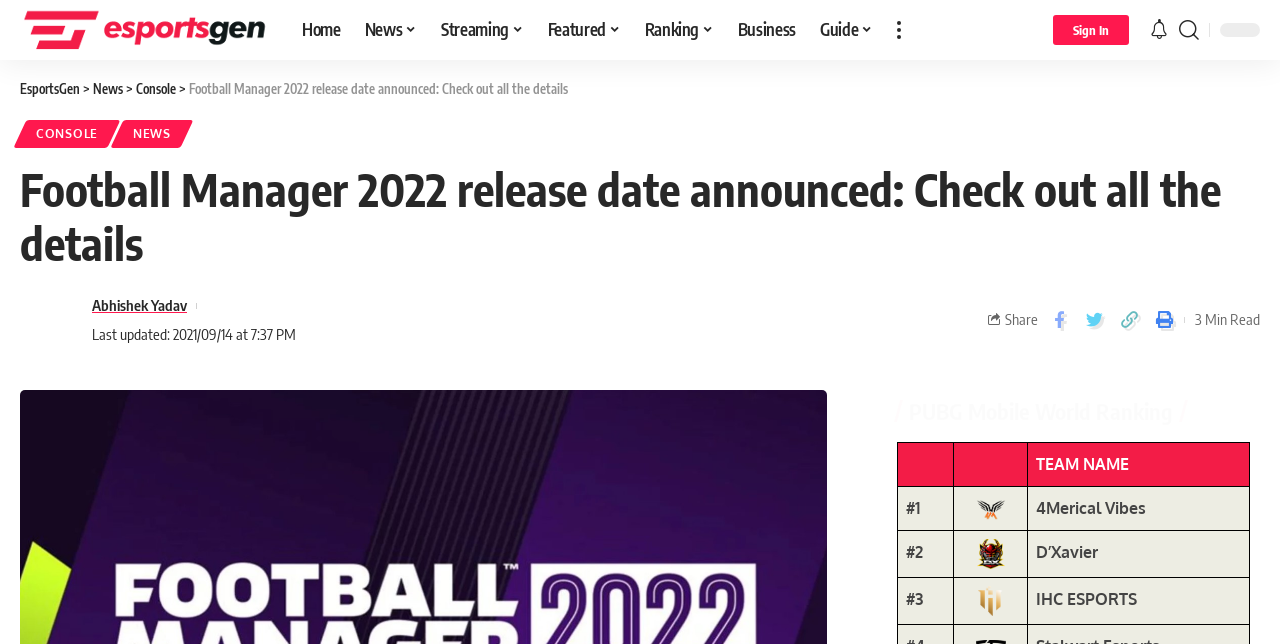Bounding box coordinates are specified in the format (top-left x, top-left y, bottom-right x, bottom-right y). All values are floating point numbers bounded between 0 and 1. Please provide the bounding box coordinate of the region this sentence describes: Home

[0.227, 0.0, 0.276, 0.093]